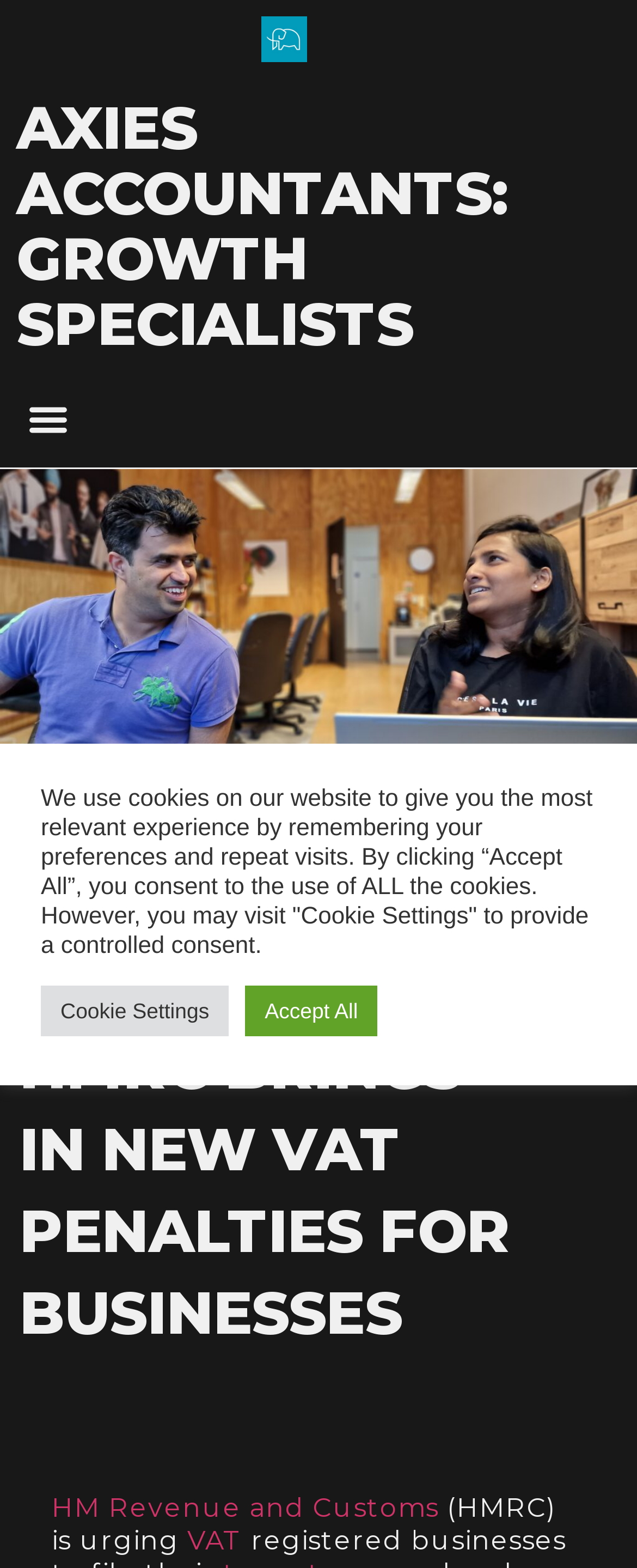What is the category of the article?
Please respond to the question thoroughly and include all relevant details.

The category of the article is indicated by a link at the top of the webpage, which says 'Finance'. This link is located below the publication date of the article.